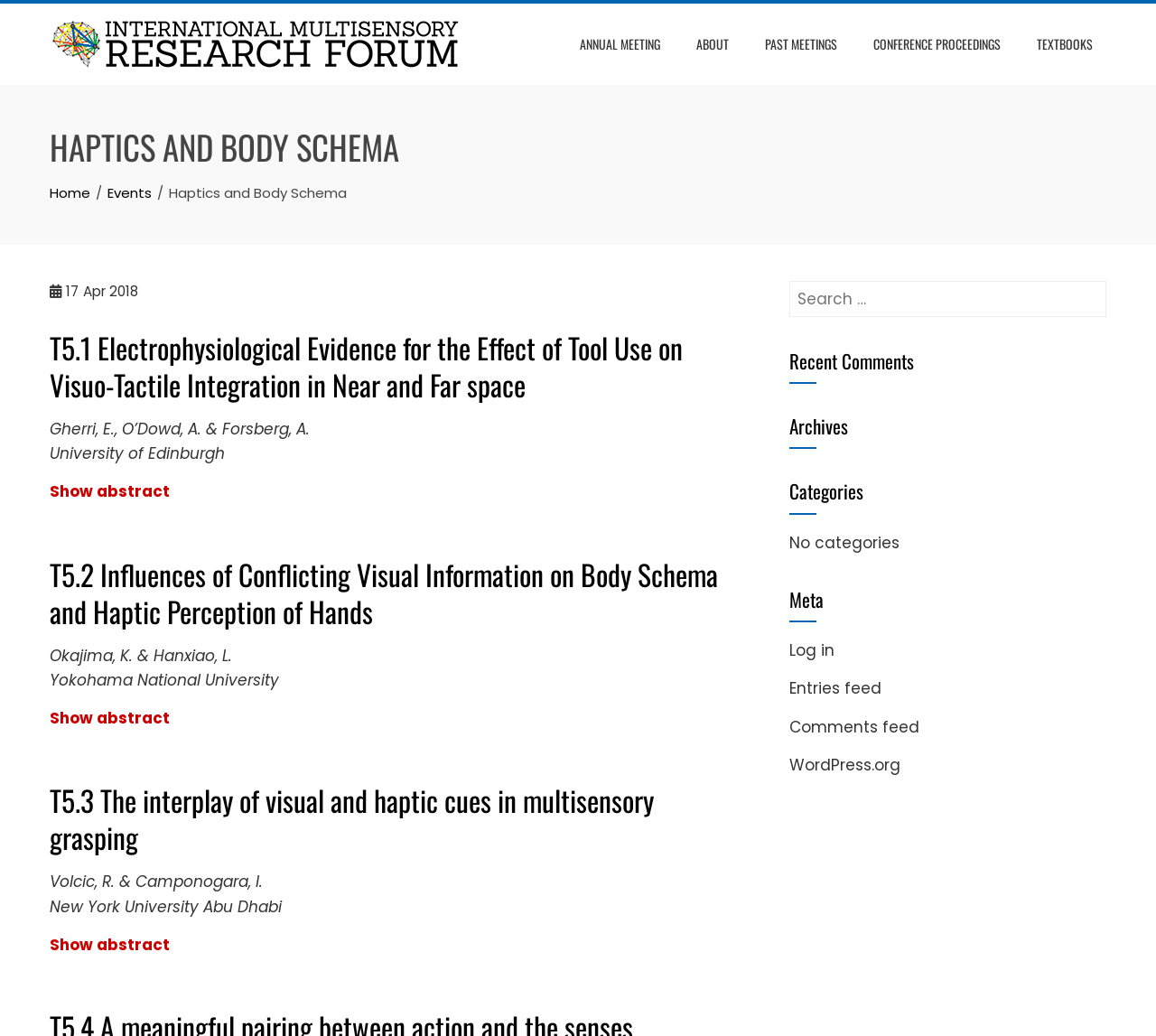Find the bounding box coordinates of the element I should click to carry out the following instruction: "Go to the 'ABOUT' page".

[0.591, 0.027, 0.642, 0.059]